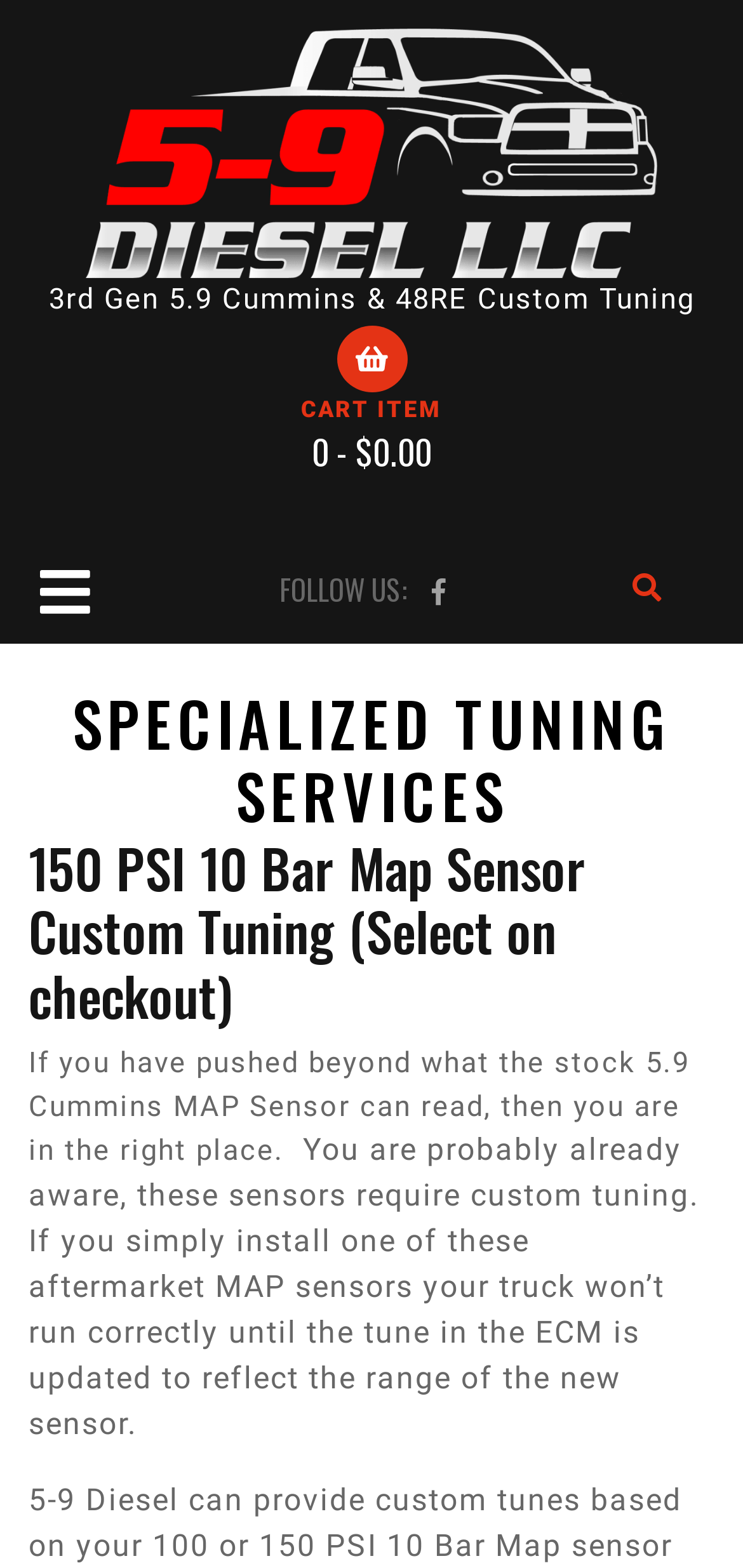Provide the bounding box coordinates in the format (top-left x, top-left y, bottom-right x, bottom-right y). All values are floating point numbers between 0 and 1. Determine the bounding box coordinate of the UI element described as: CART ITEM 0 - $0.00

[0.038, 0.207, 0.962, 0.324]